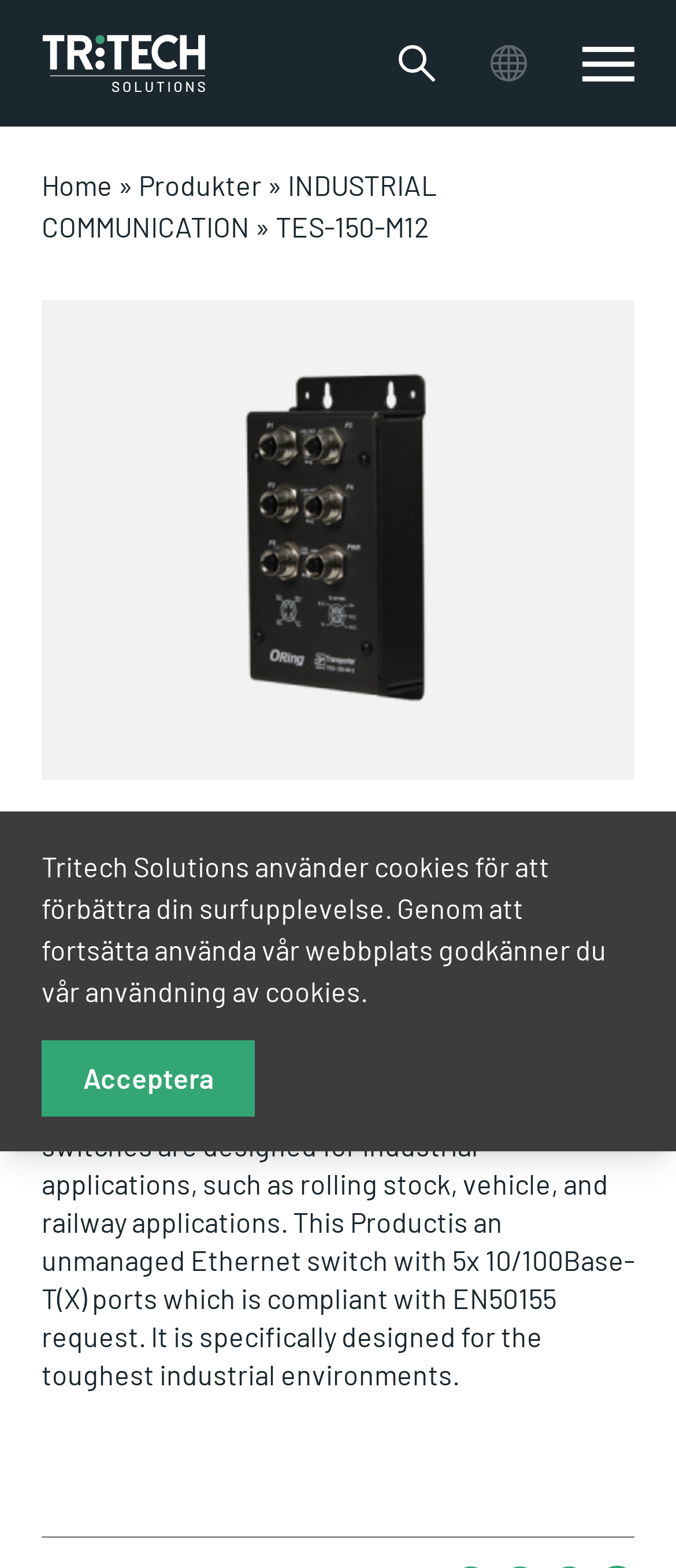Create a full and detailed caption for the entire webpage.

The webpage is about the TES-150-M12 product, an industrial communication Ethernet switch sold at Tritech. At the top, there is a navigation menu labeled "Primär" with a link to the product title "TES-150-M12 INDUSTRIAL COMMUNICATION SOLD AT TRITECH". Next to it, there are buttons to switch the search field and language. On the right side, there is a switch to toggle the menu.

Below the navigation menu, there are links to "Home", "Produkter", and "INDUSTRIAL COMMUNICATION" with an arrow symbol in between. The product title "TES-150-M12" is displayed prominently, accompanied by an image of the product.

The main content of the page is divided into sections. The first section has a heading "TES-150-M12" and a brief description of the product as an unmanaged Ethernet switch with 5x 10/100Base-T(X) ports, compliant with EN50155 request, designed for industrial applications. The second section provides more detailed information about the product, including its features and specifications.

At the bottom of the page, there is a notice about Tritech Solutions using cookies to improve the user experience, with an "Acceptera" button to accept the terms.